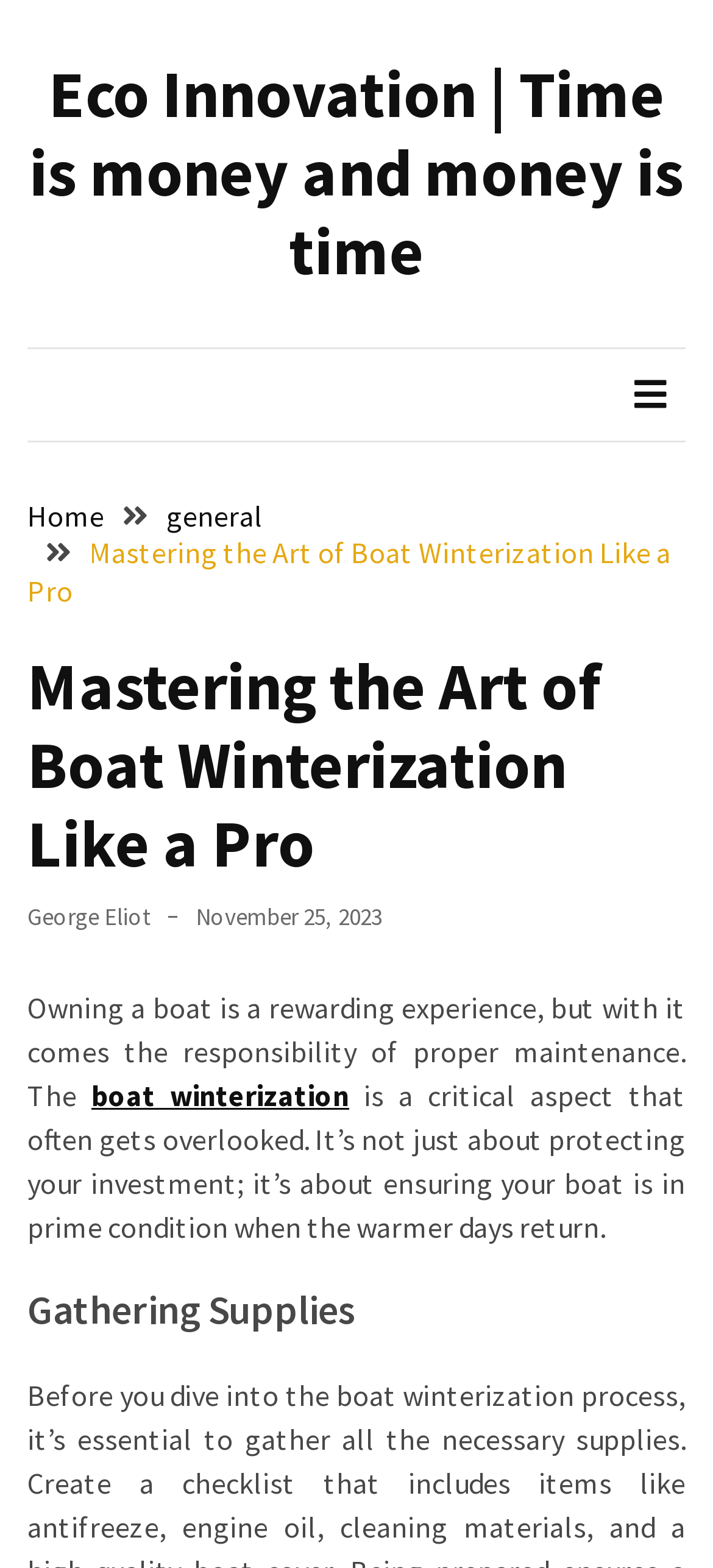What is the topic of the article?
Please answer the question with a detailed response using the information from the screenshot.

I determined the topic of the article by reading the article's content, where I found the link 'boat winterization' mentioned as a critical aspect of boat maintenance.